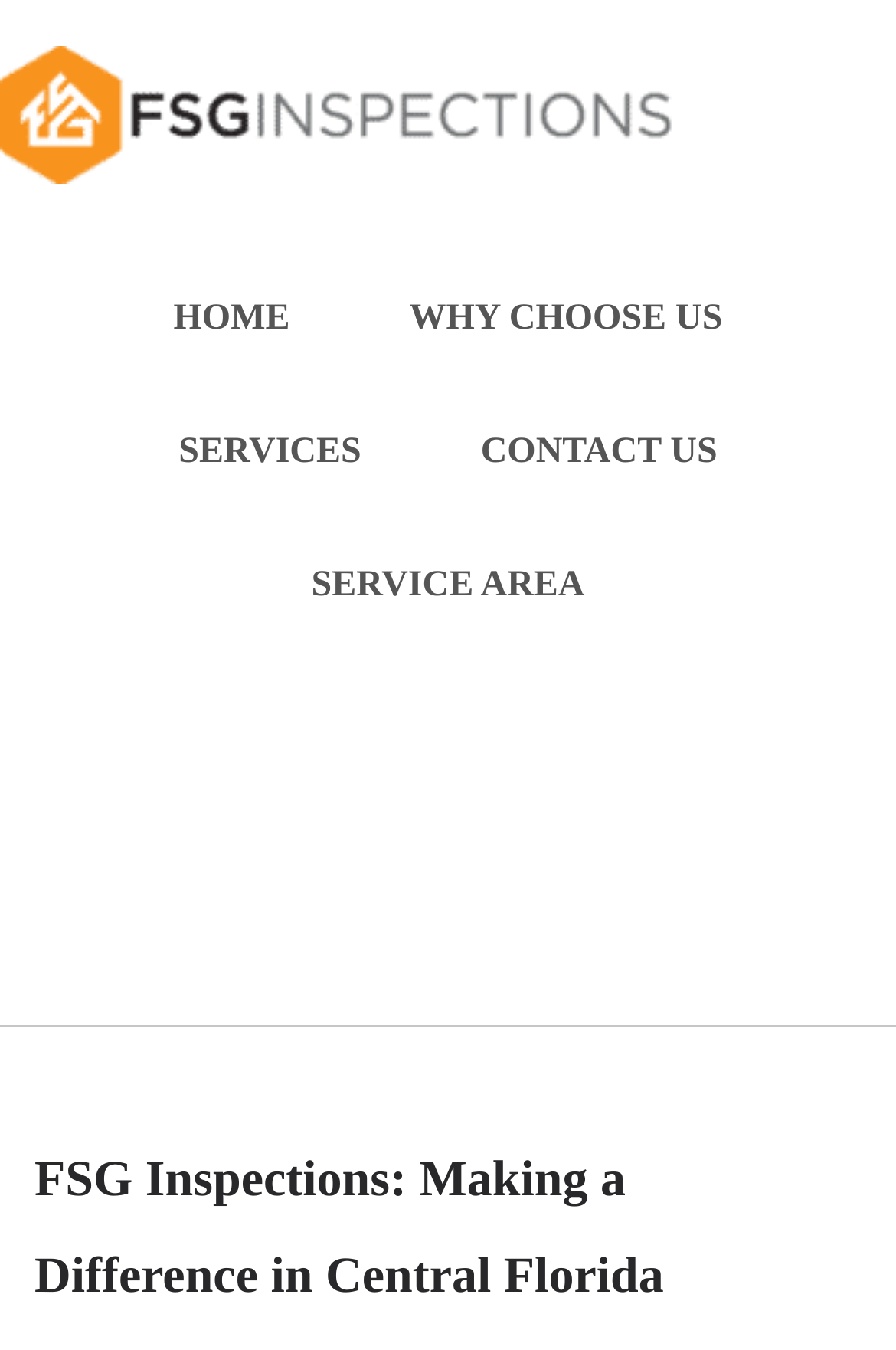What is the main service area of FSG Inspections?
Based on the image, answer the question in a detailed manner.

I inferred the main service area by looking at the heading 'FSG Inspections: Making a Difference in Central Florida', which suggests that Central Florida is the primary area of operation.